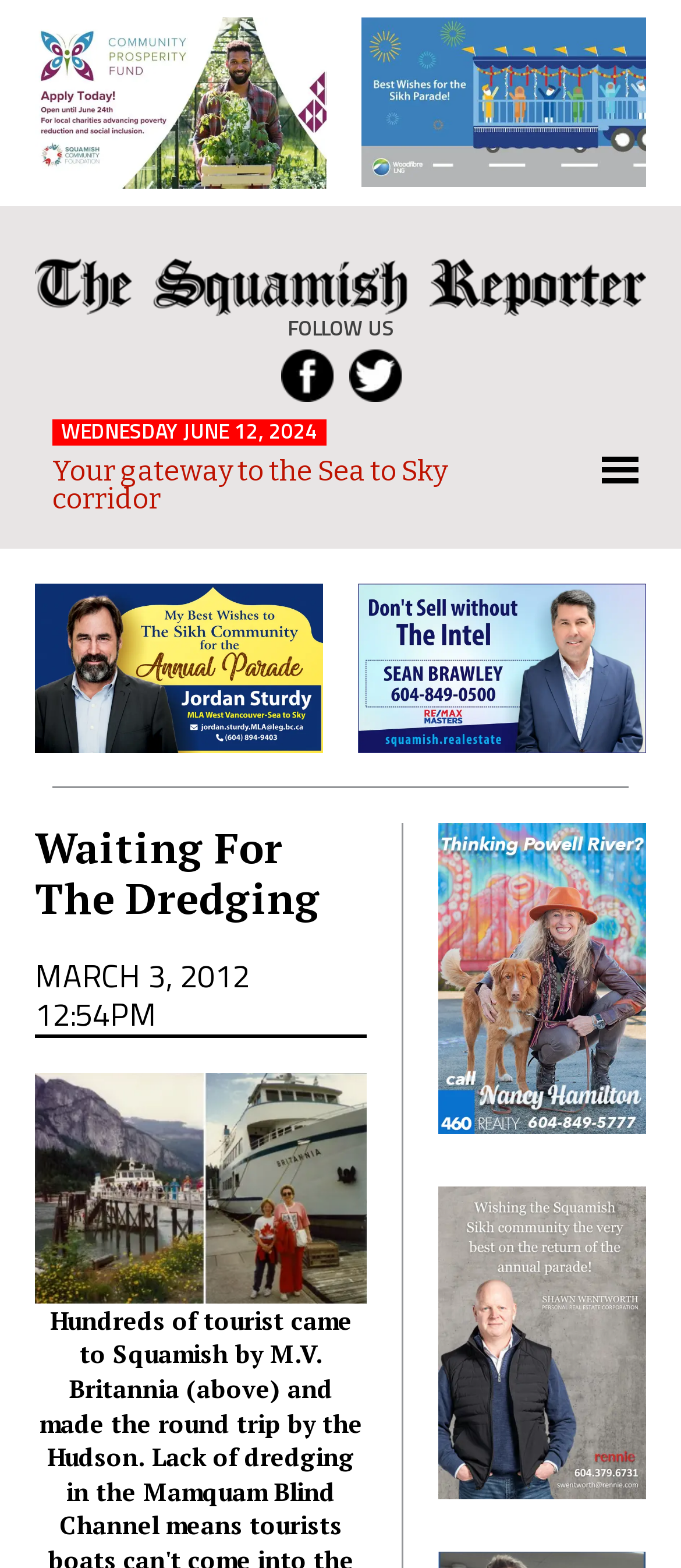What is the topic of the main article?
Please answer the question with a detailed and comprehensive explanation.

I found the topic of the main article by looking at the heading element with the text 'Waiting For The Dredging' at coordinates [0.051, 0.525, 0.538, 0.589].